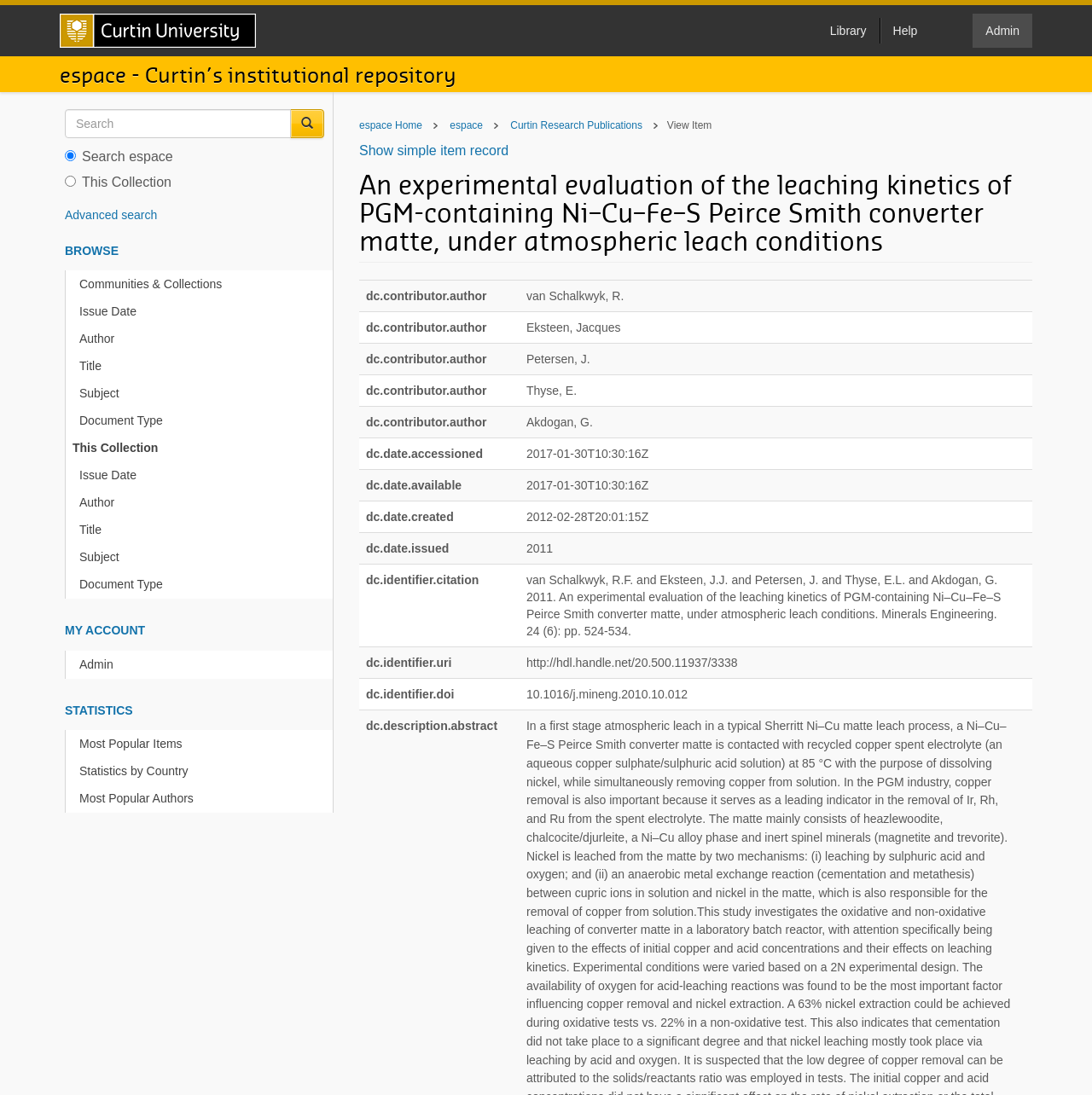Find the bounding box coordinates of the element I should click to carry out the following instruction: "Show simple item record".

[0.329, 0.13, 0.466, 0.144]